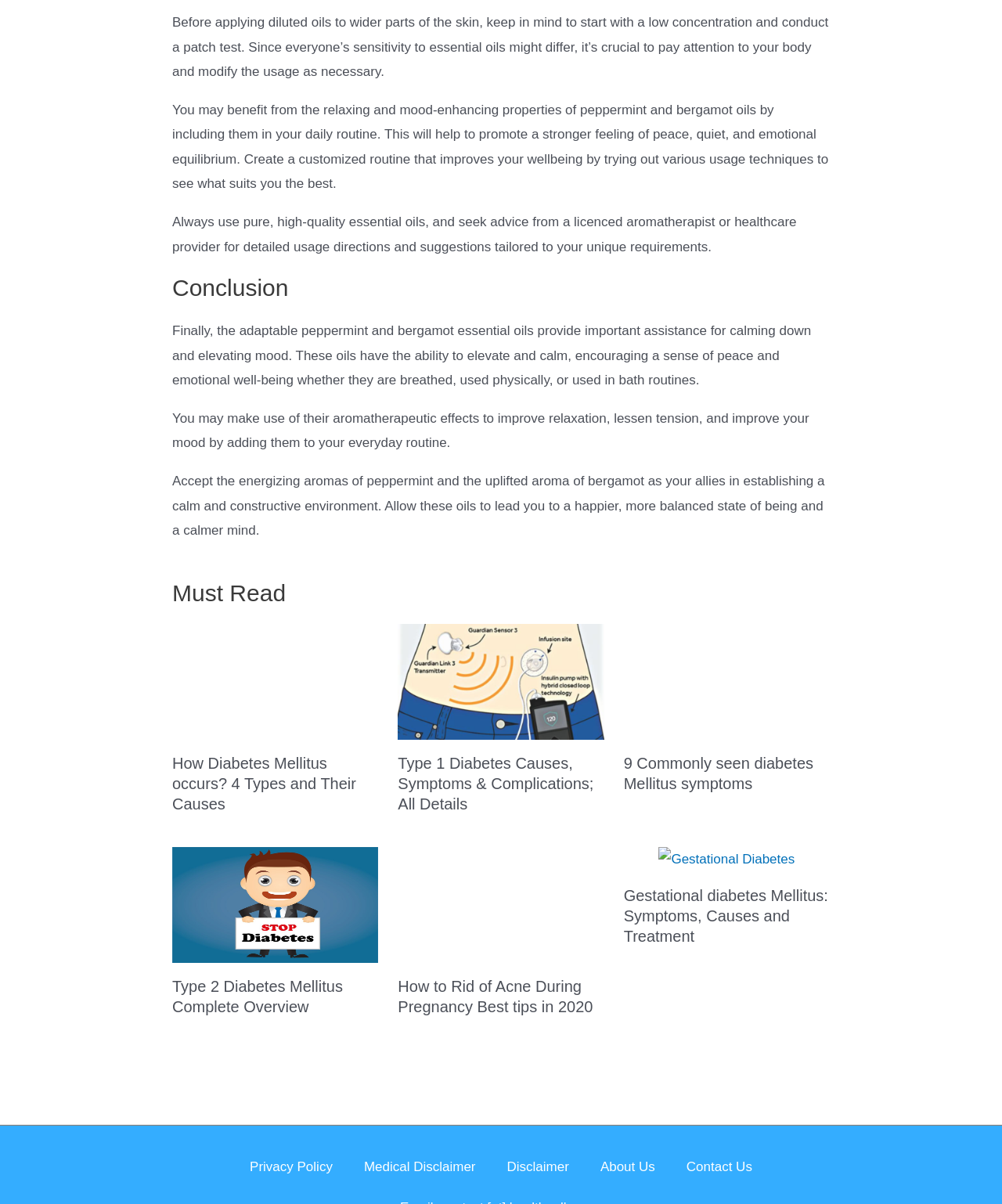Based on the visual content of the image, answer the question thoroughly: How many articles are there under the 'Must Read' section?

I found the heading 'Must Read' with ID 53, and then I looked for the article elements below it. There are four article elements with IDs 54, 55, 56, and 57. Each article element contains a link and an image, which suggests that there are four articles under the 'Must Read' section.